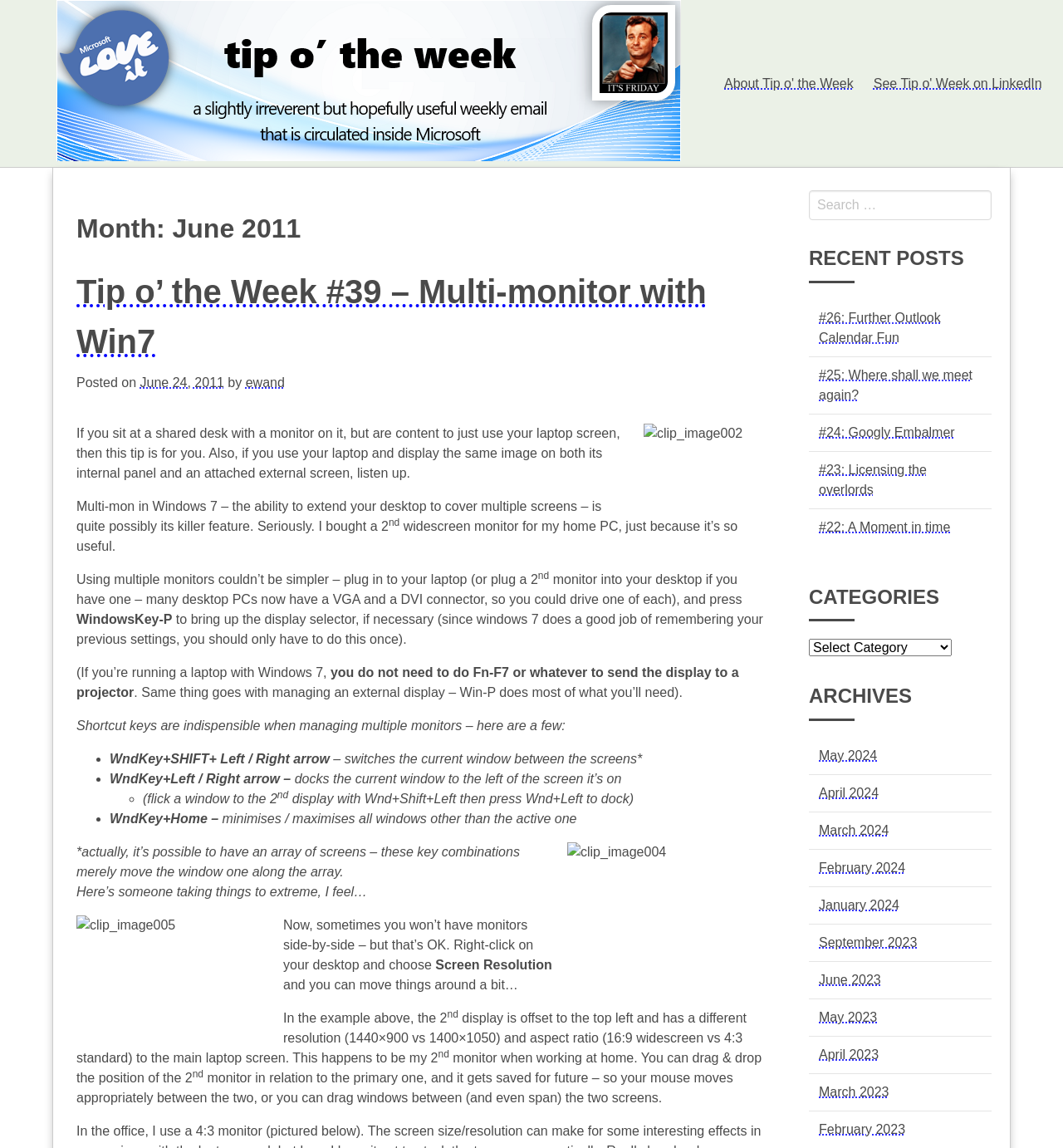Can you pinpoint the bounding box coordinates for the clickable element required for this instruction: "Select a category"? The coordinates should be four float numbers between 0 and 1, i.e., [left, top, right, bottom].

[0.761, 0.557, 0.895, 0.572]